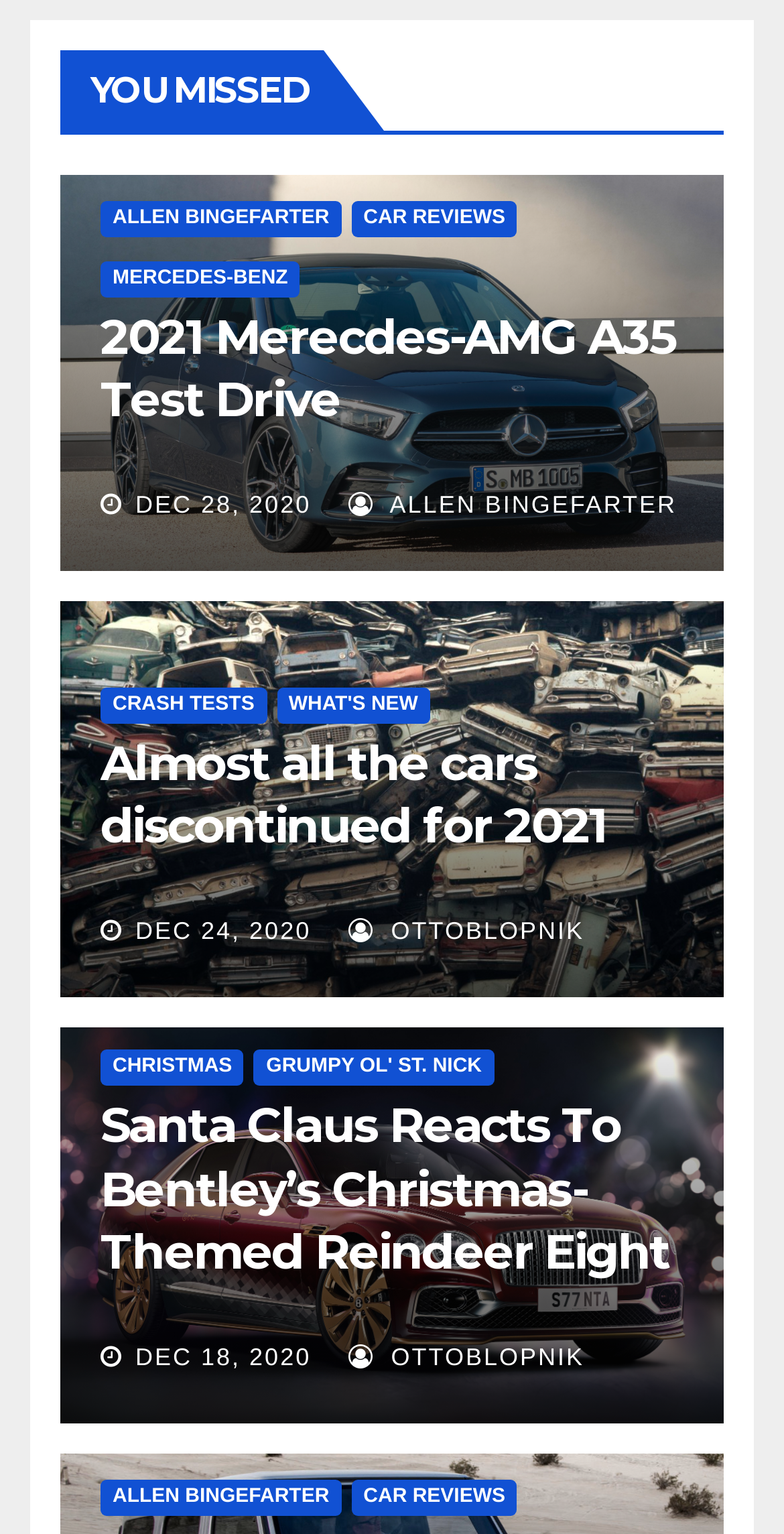Who wrote the article about Bentley’s Christmas-Themed Reindeer Eight?
Utilize the image to construct a detailed and well-explained answer.

I found the answer by looking at the link elements with the icon name '', which indicates an author. The link element with the text 'OTTOBLOPNIK' is associated with the article 'Santa Claus Reacts To Bentley’s Christmas-Themed Reindeer Eight'.